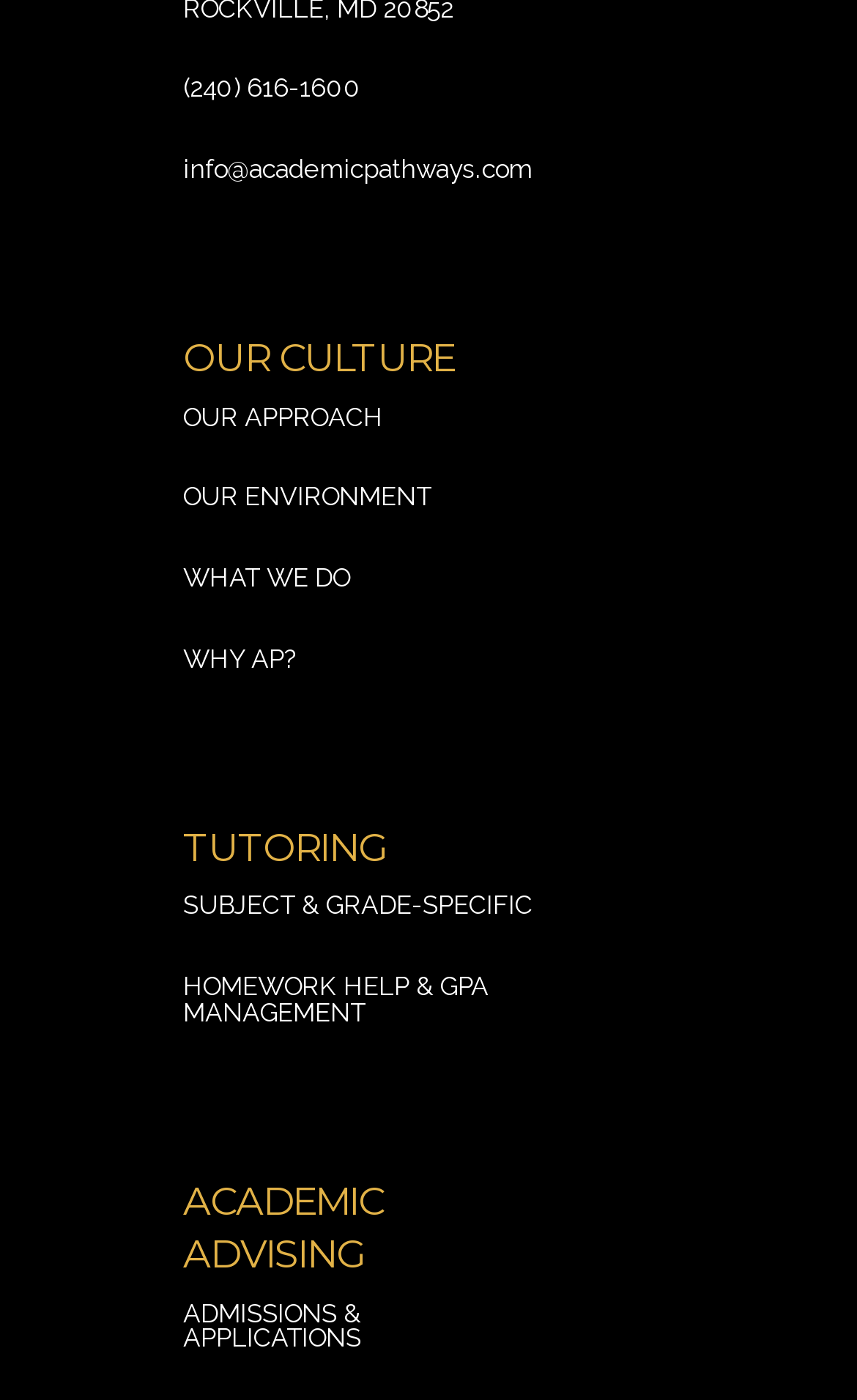Determine the bounding box coordinates of the clickable region to execute the instruction: "Explore OUR APPROACH". The coordinates should be four float numbers between 0 and 1, denoted as [left, top, right, bottom].

[0.214, 0.286, 0.447, 0.308]